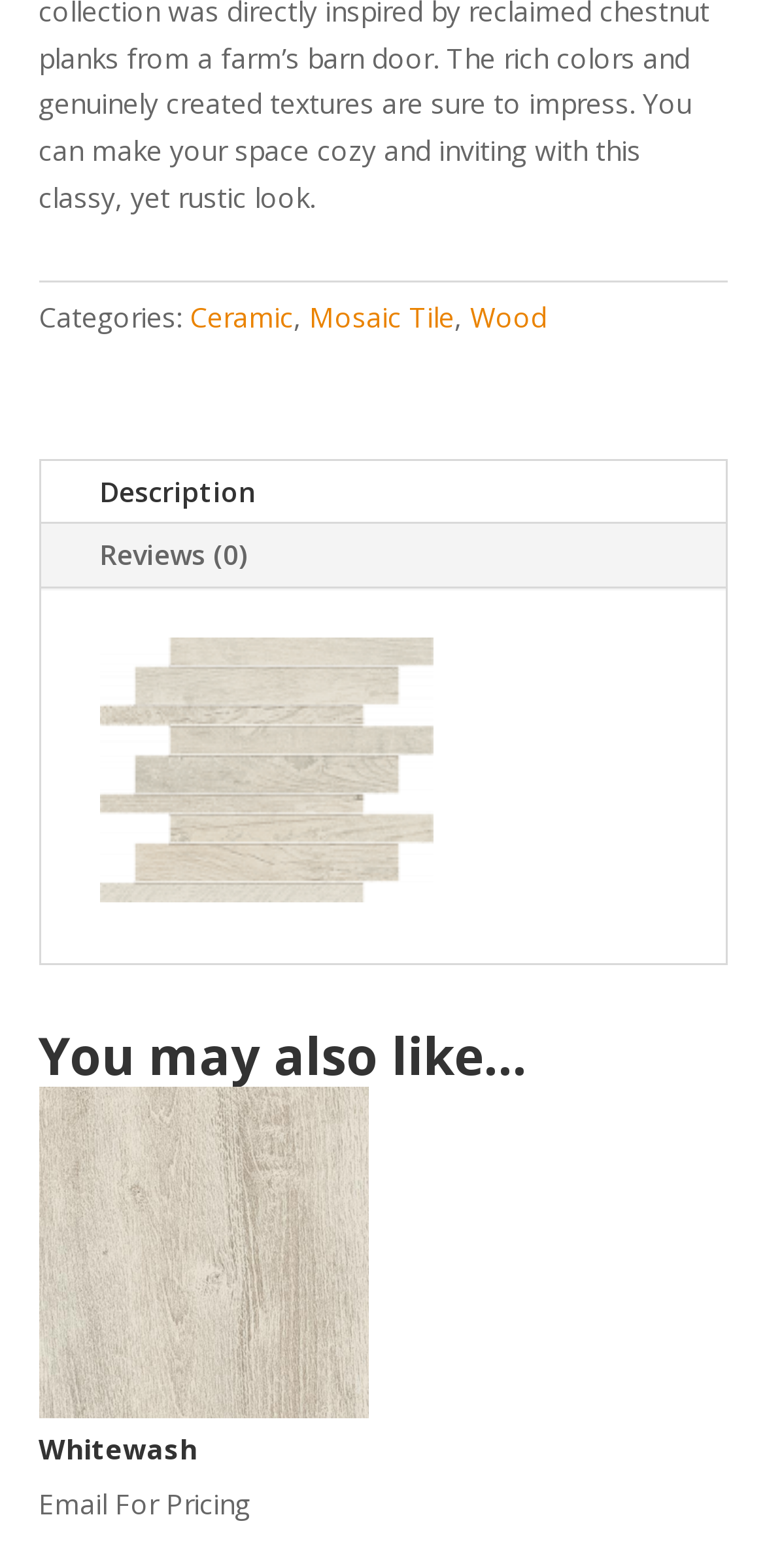Identify the bounding box of the UI element described as follows: "Description". Provide the coordinates as four float numbers in the range of 0 to 1 [left, top, right, bottom].

[0.053, 0.293, 0.412, 0.333]